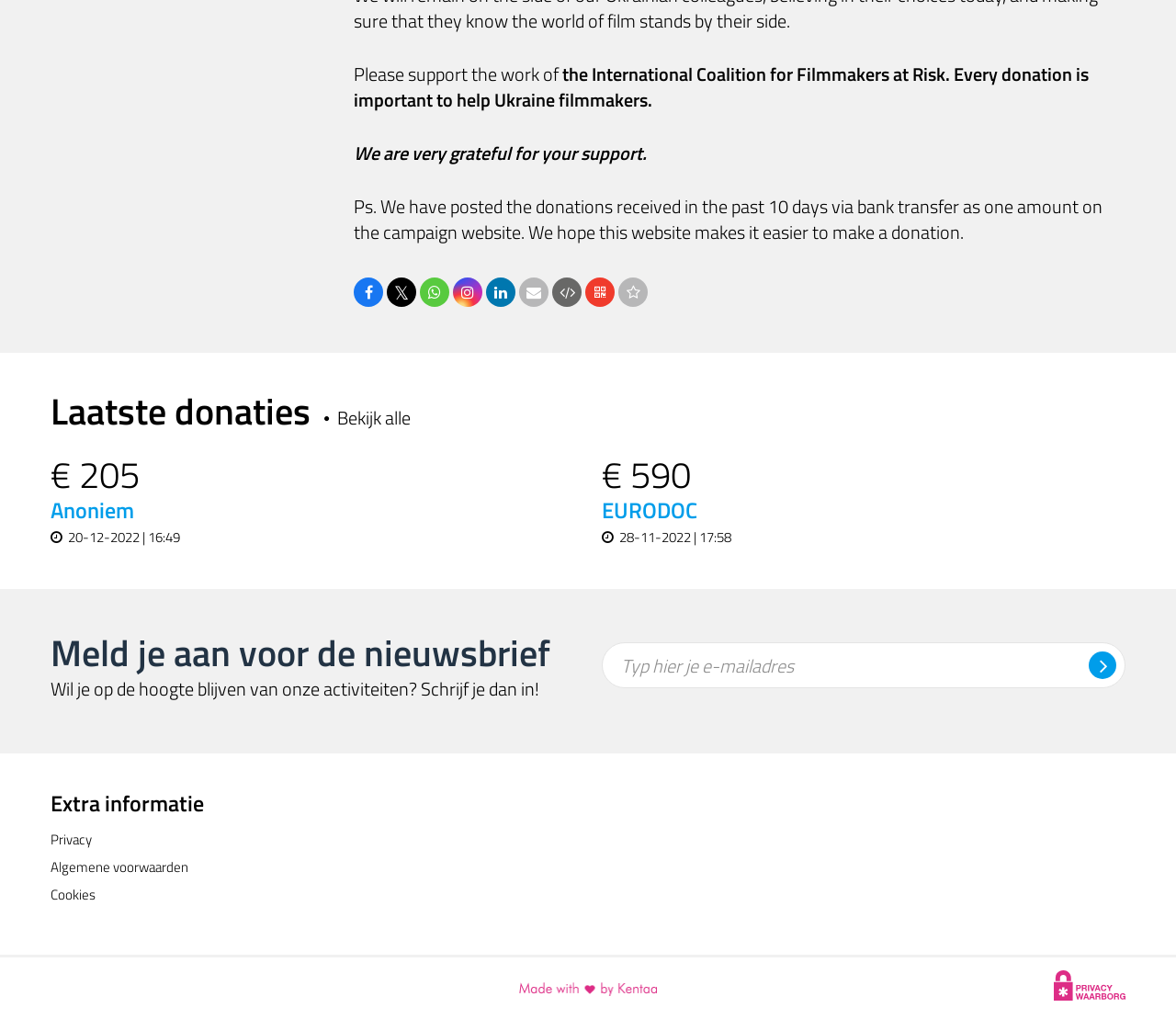Provide your answer in one word or a succinct phrase for the question: 
Who developed this webpage?

Kentaa